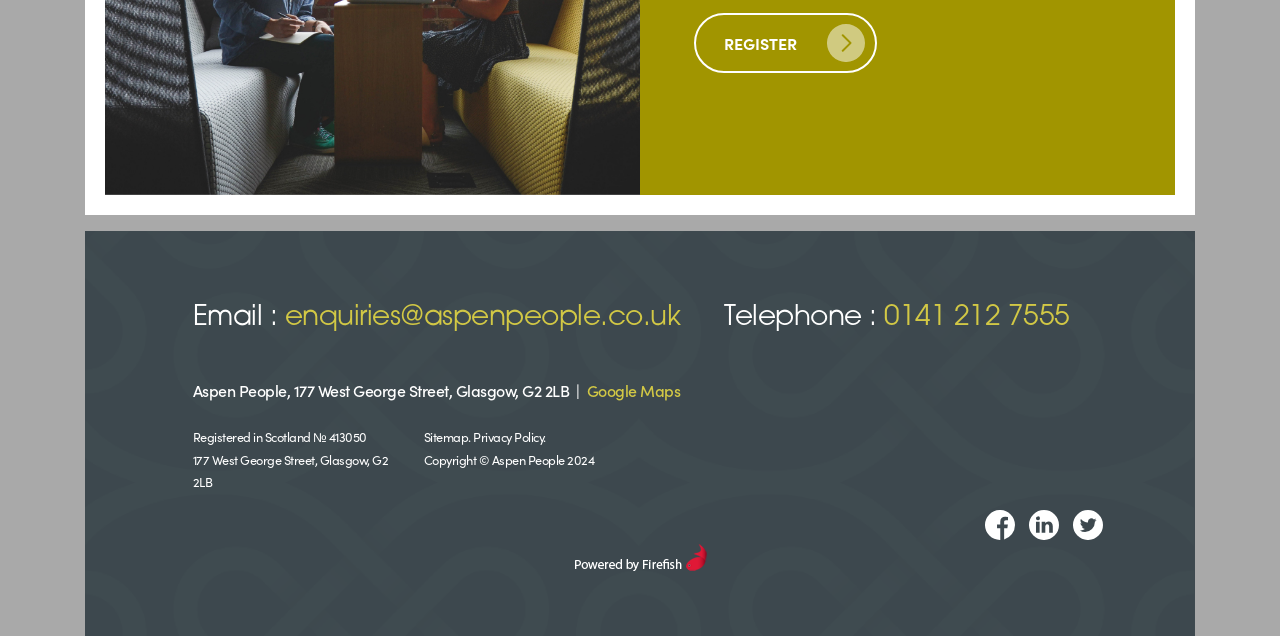Could you please study the image and provide a detailed answer to the question:
What is the link to the sitemap?

I found the link to the sitemap in the footer section of the webpage, which is located at the bottom of the page. The link is provided as a separate element with the text 'Sitemap'.